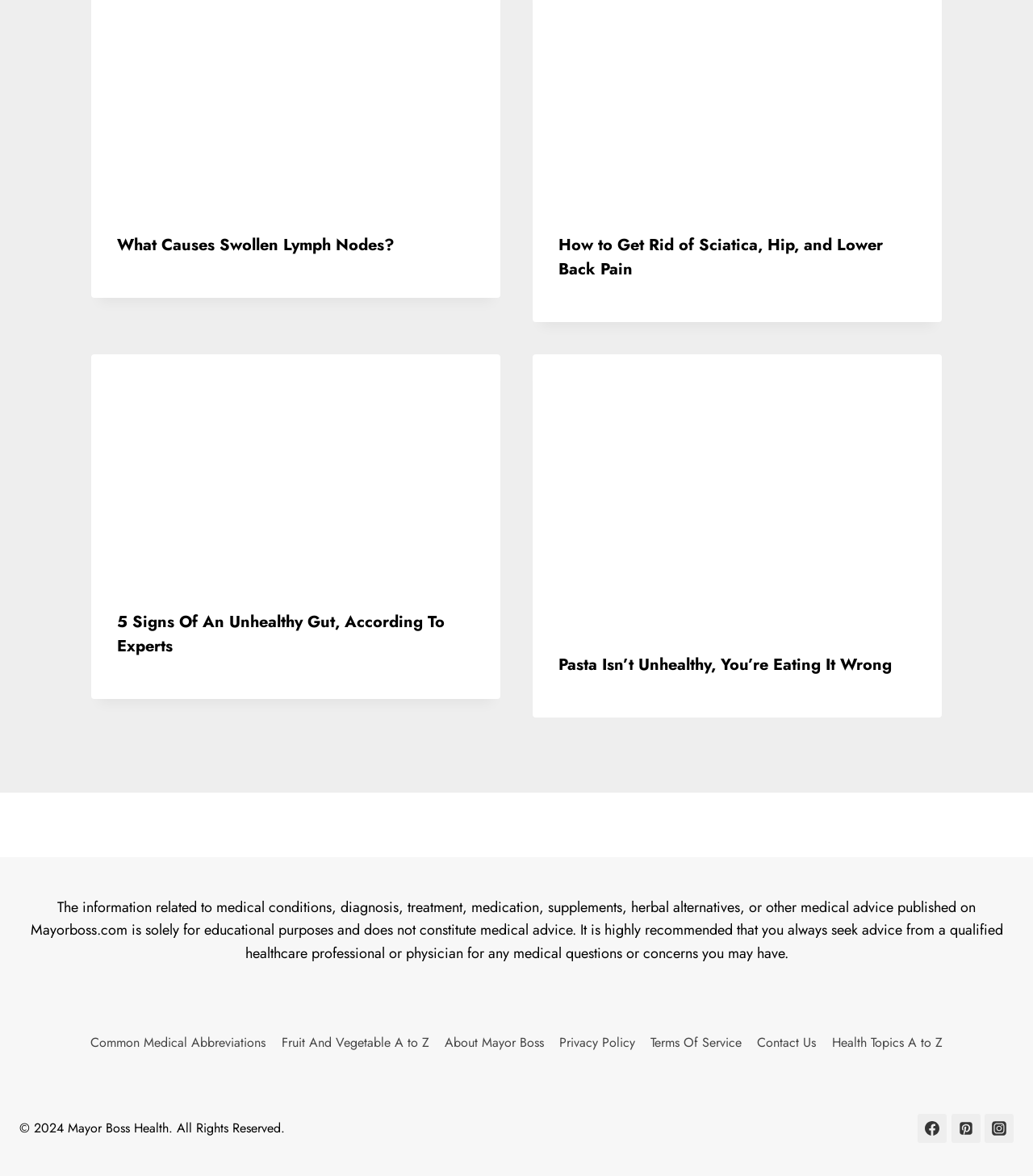Could you please study the image and provide a detailed answer to the question:
What is the copyright year of the website?

The copyright year of the website is 2024, as stated at the bottom of the page, which says '© 2024 Mayor Boss Health. All Rights Reserved.'